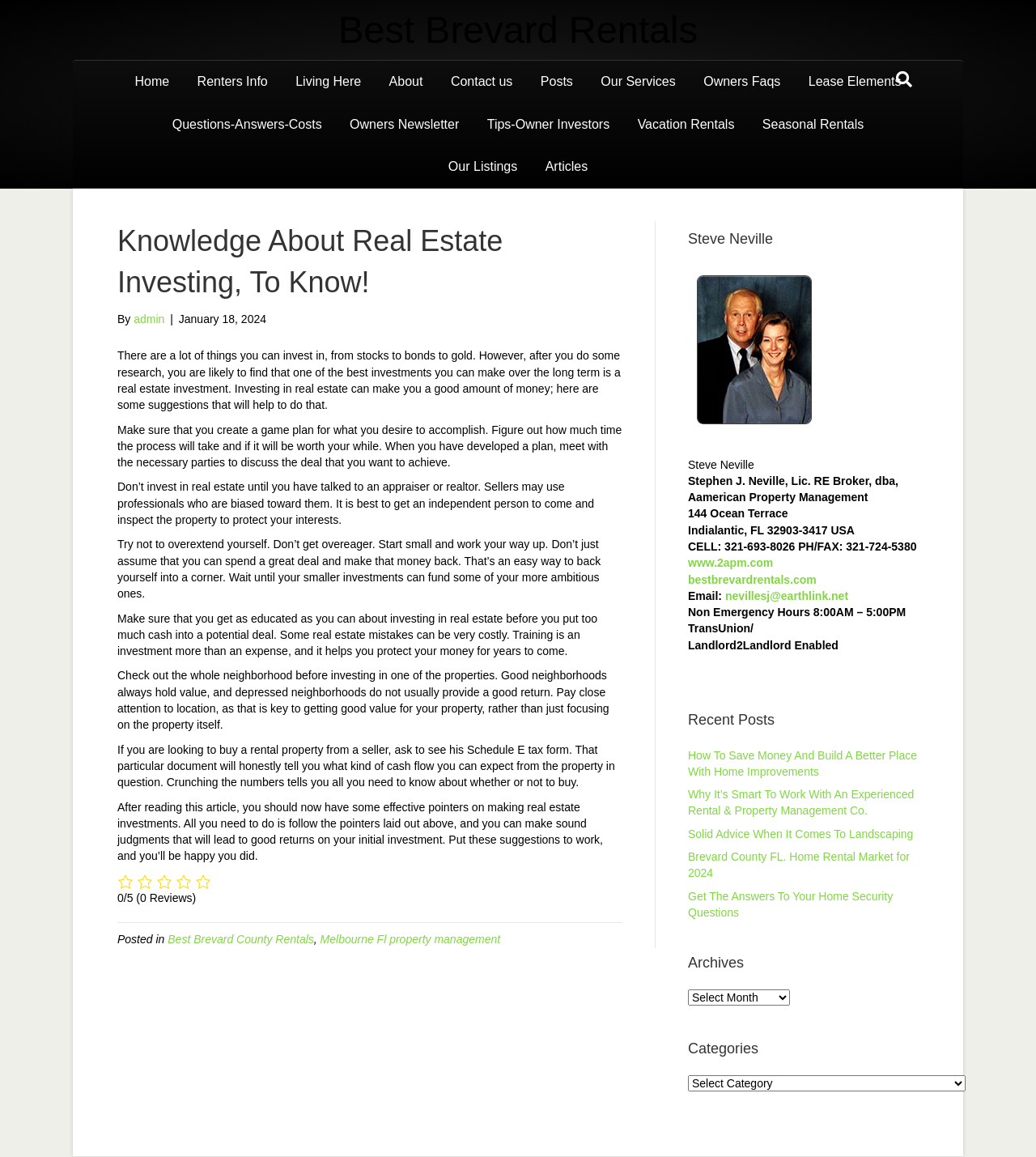Pinpoint the bounding box coordinates of the area that should be clicked to complete the following instruction: "Contact Steve Neville". The coordinates must be given as four float numbers between 0 and 1, i.e., [left, top, right, bottom].

[0.664, 0.509, 0.819, 0.521]